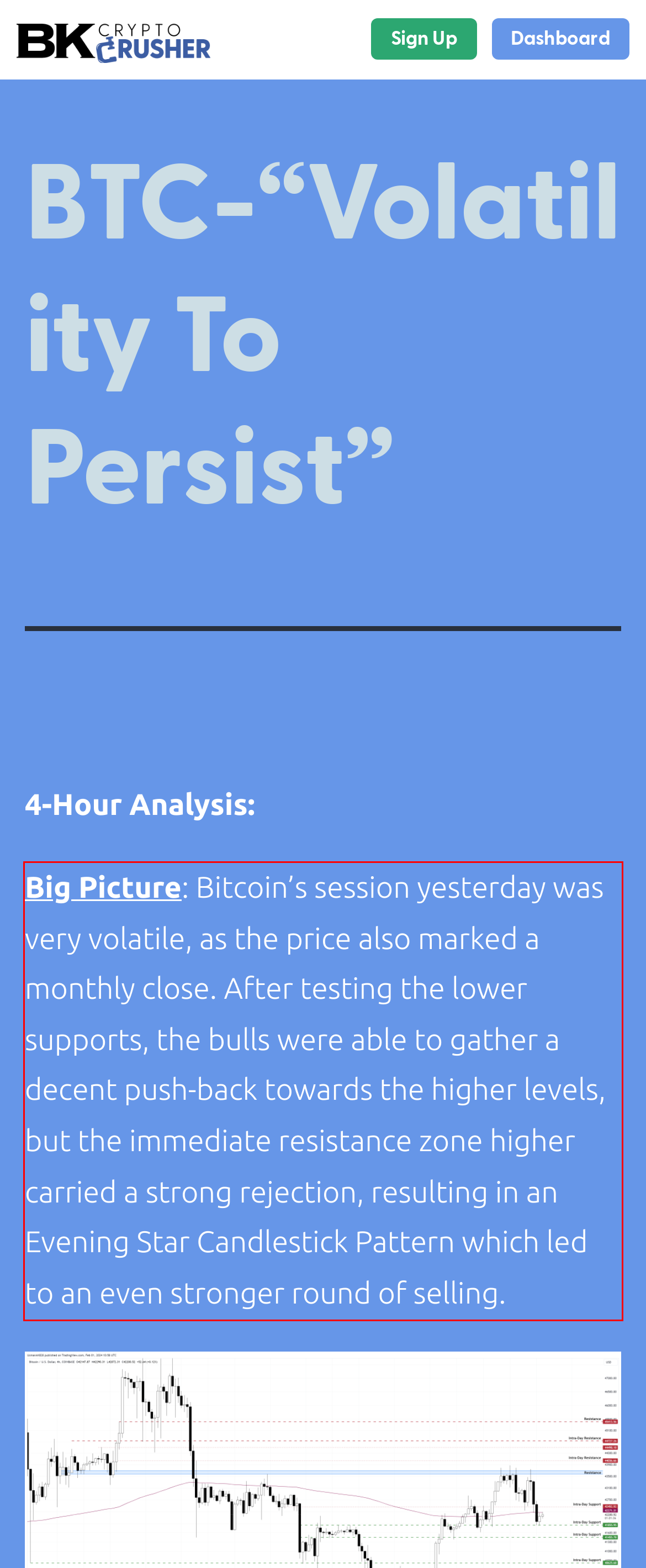By examining the provided screenshot of a webpage, recognize the text within the red bounding box and generate its text content.

Big Picture: Bitcoin’s session yesterday was very volatile, as the price also marked a monthly close. After testing the lower supports, the bulls were able to gather a decent push-back towards the higher levels, but the immediate resistance zone higher carried a strong rejection, resulting in an Evening Star Candlestick Pattern which led to an even stronger round of selling.